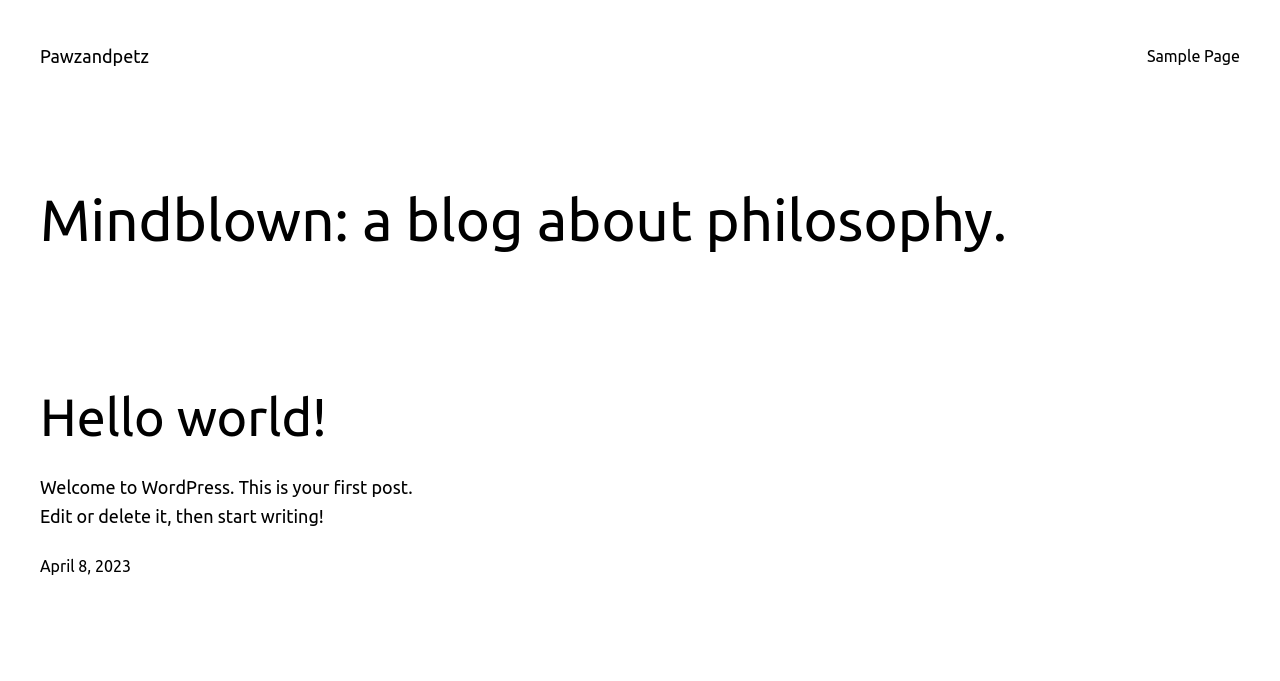Extract the bounding box coordinates for the UI element described as: "Sample Page".

[0.896, 0.064, 0.969, 0.102]